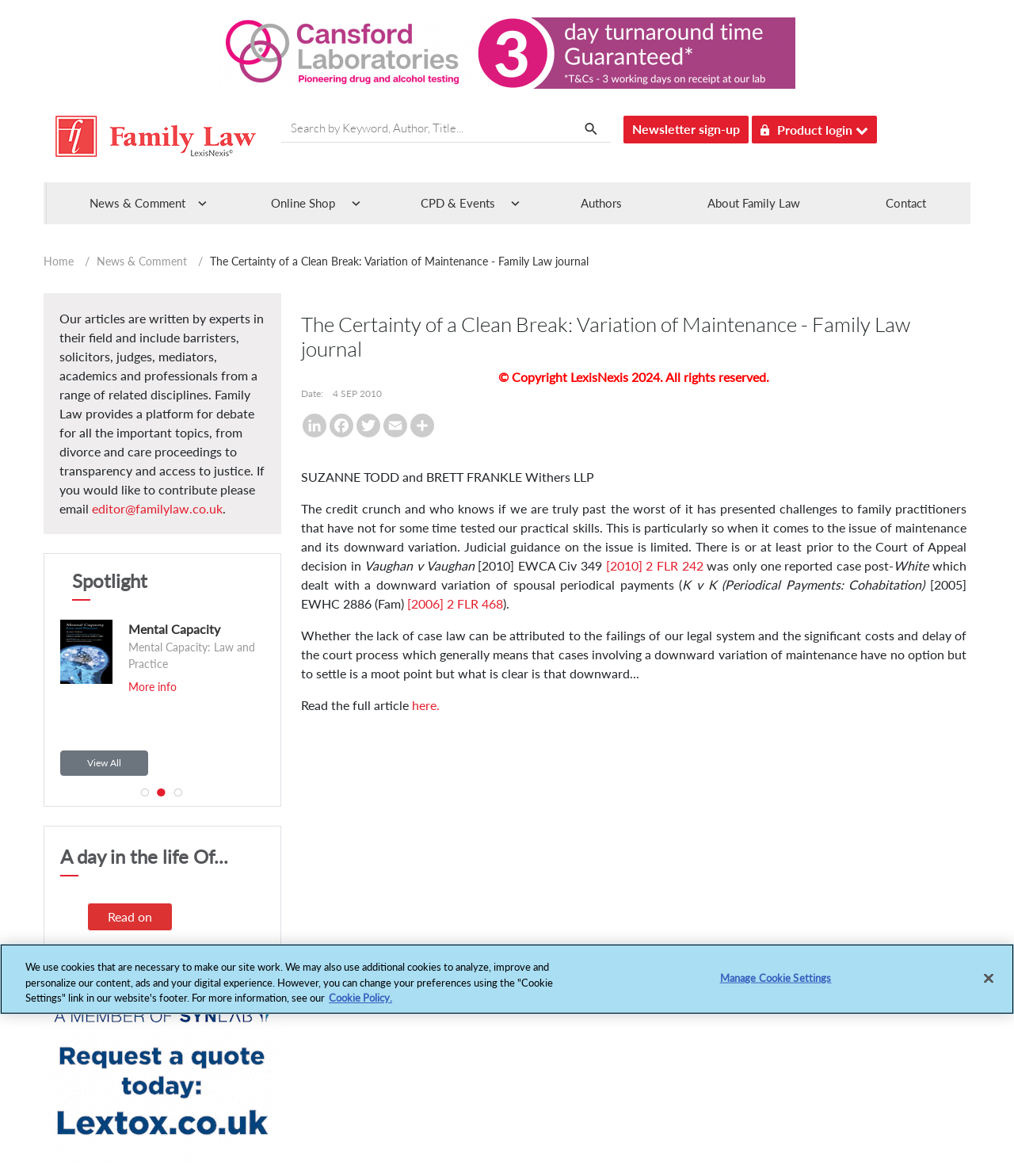Pinpoint the bounding box coordinates of the clickable element needed to complete the instruction: "Login to the product". The coordinates should be provided as four float numbers between 0 and 1: [left, top, right, bottom].

[0.741, 0.098, 0.865, 0.122]